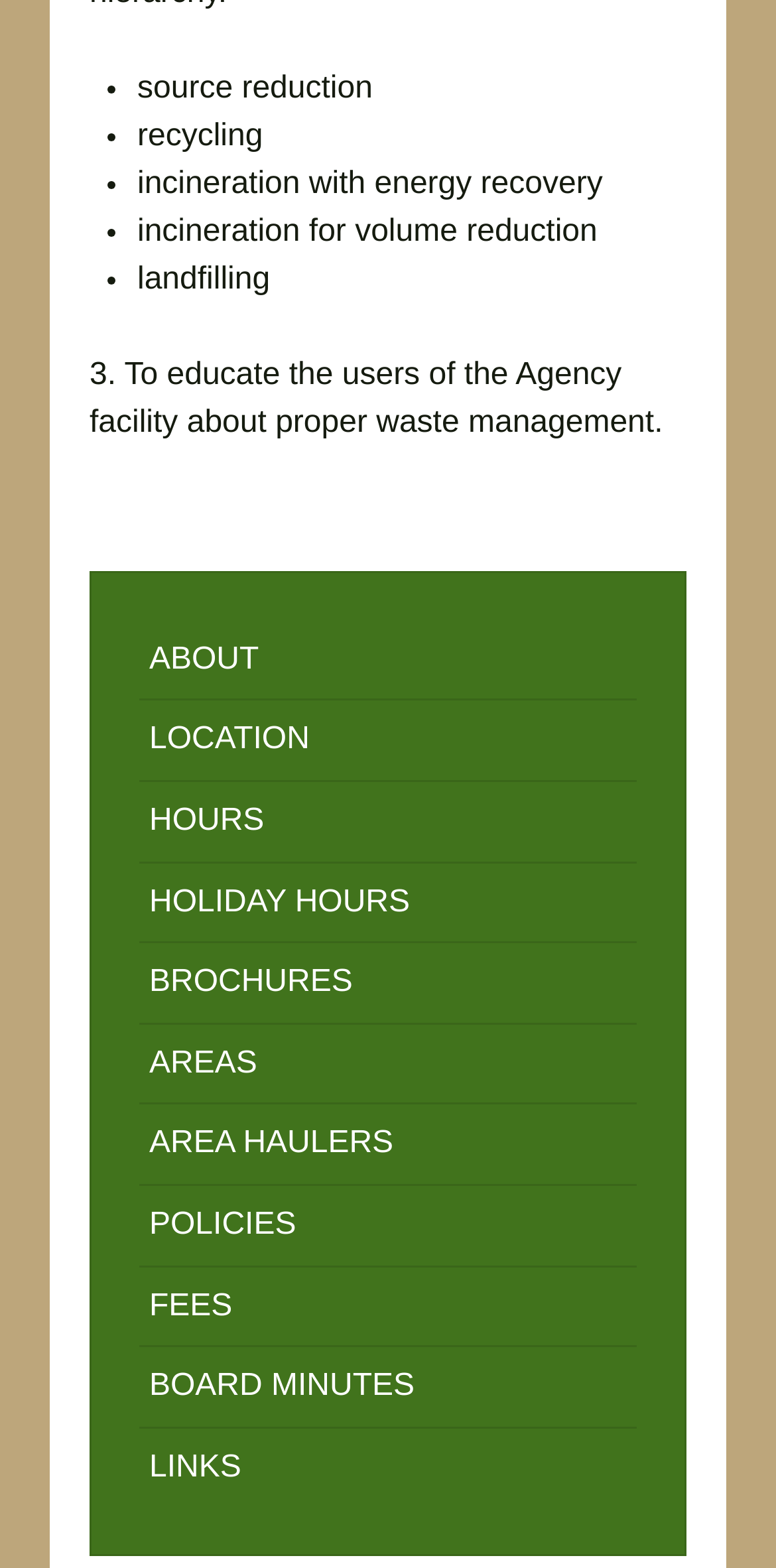Please give a succinct answer using a single word or phrase:
What is the purpose of educating users?

proper waste management